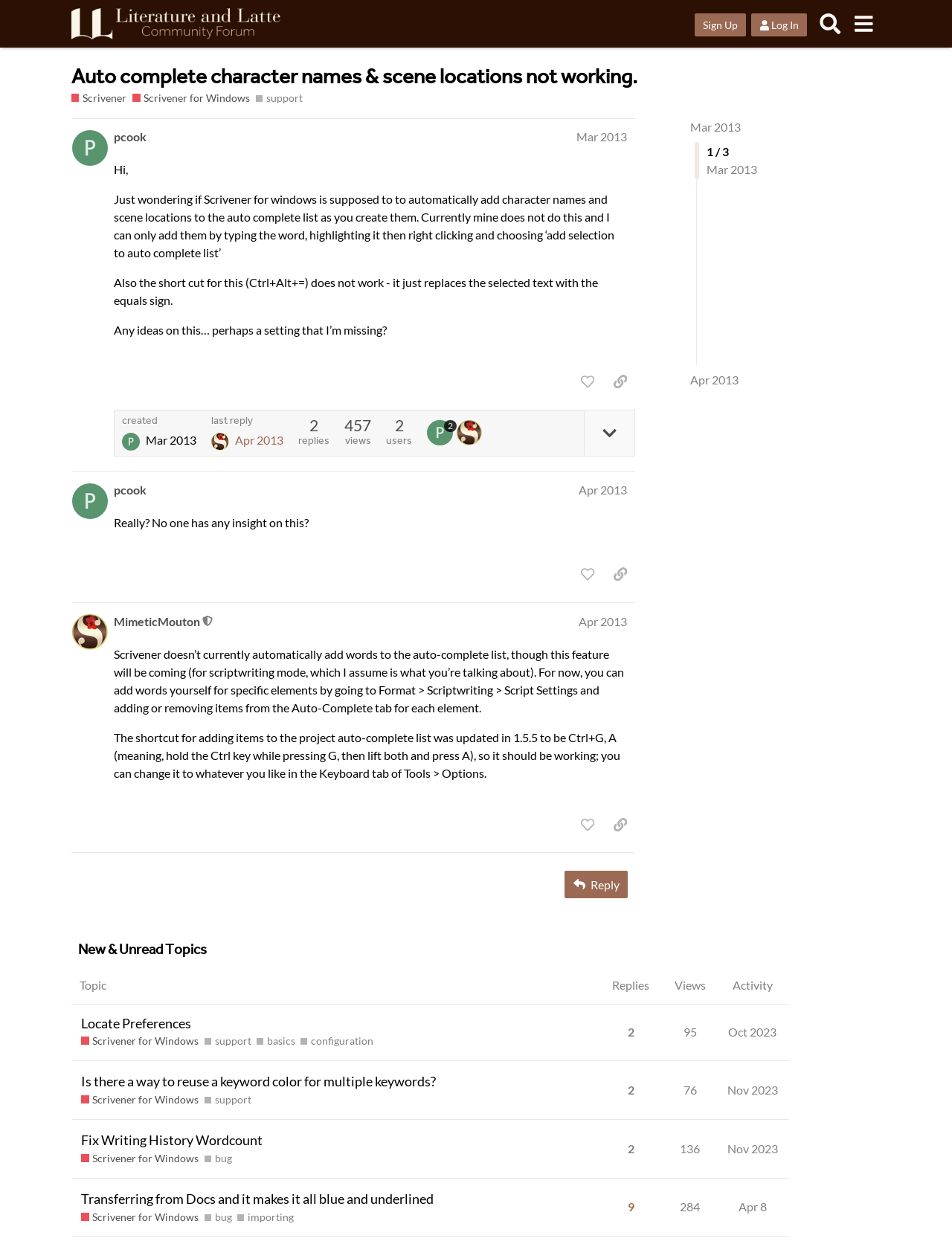Answer the following inquiry with a single word or phrase:
What is the role of MimeticMouton?

Moderator